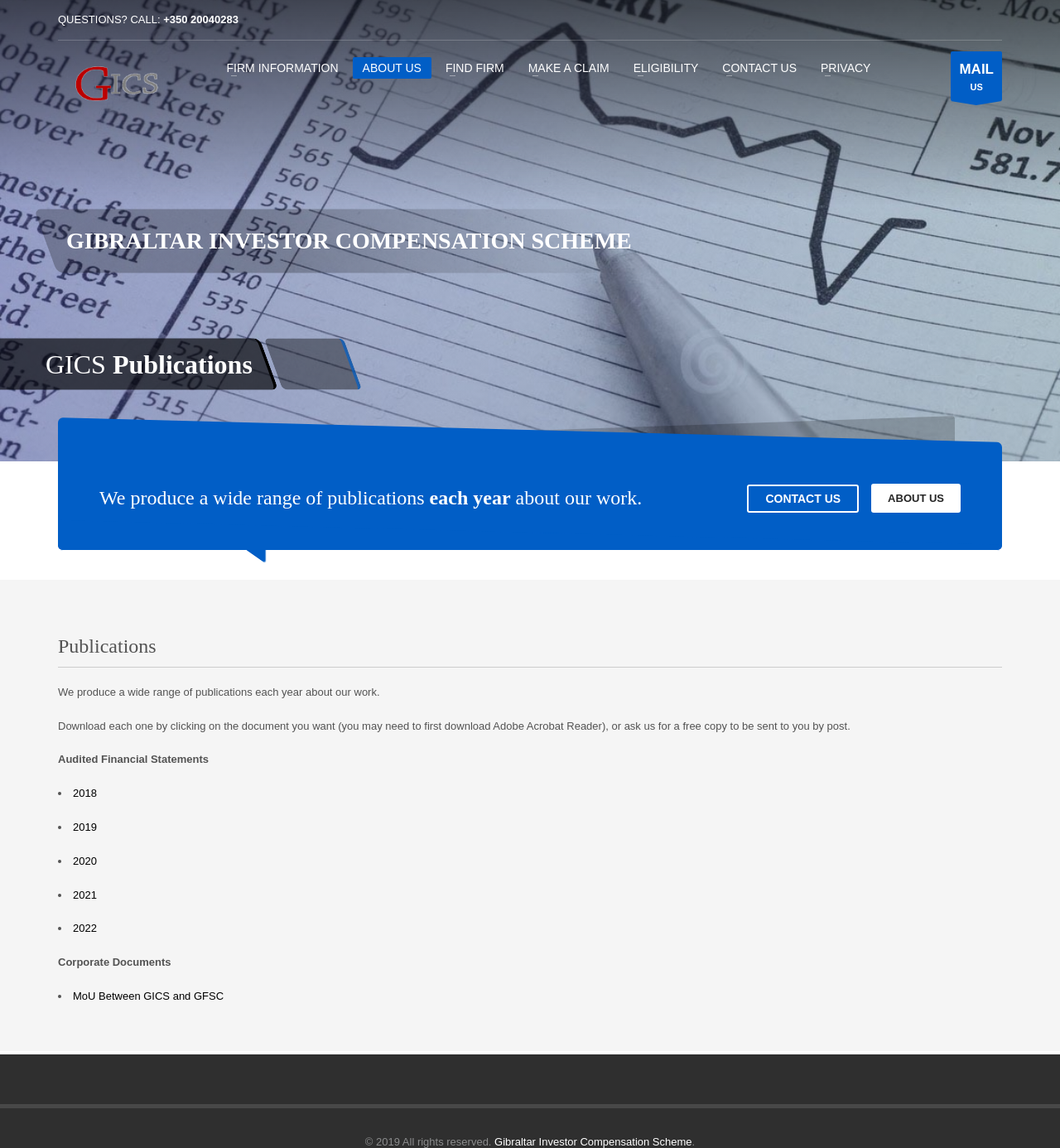Locate the bounding box coordinates of the clickable element to fulfill the following instruction: "Click the '2018' link". Provide the coordinates as four float numbers between 0 and 1 in the format [left, top, right, bottom].

[0.069, 0.686, 0.091, 0.696]